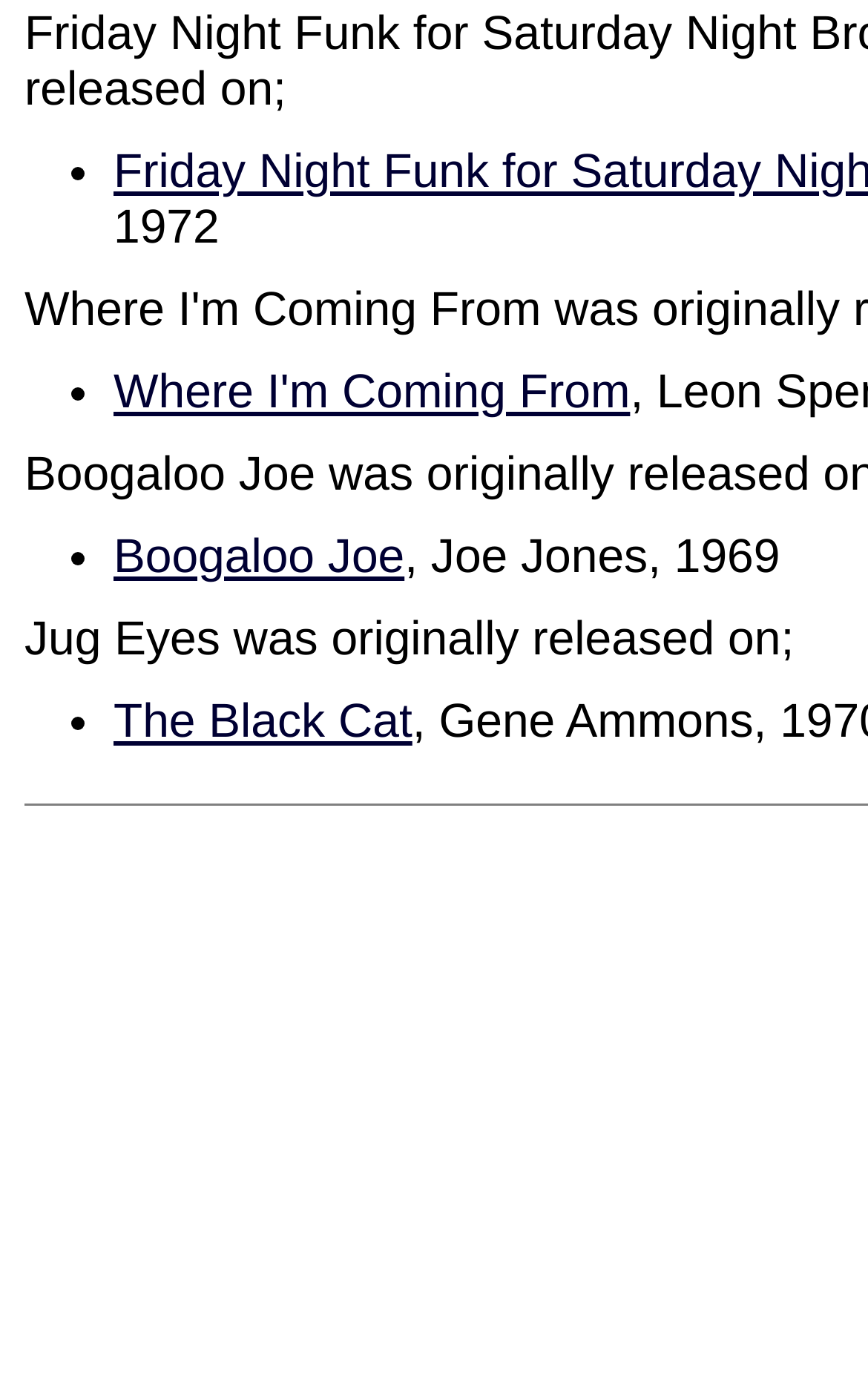What is the third list item?
Provide a concise answer using a single word or phrase based on the image.

The Black Cat